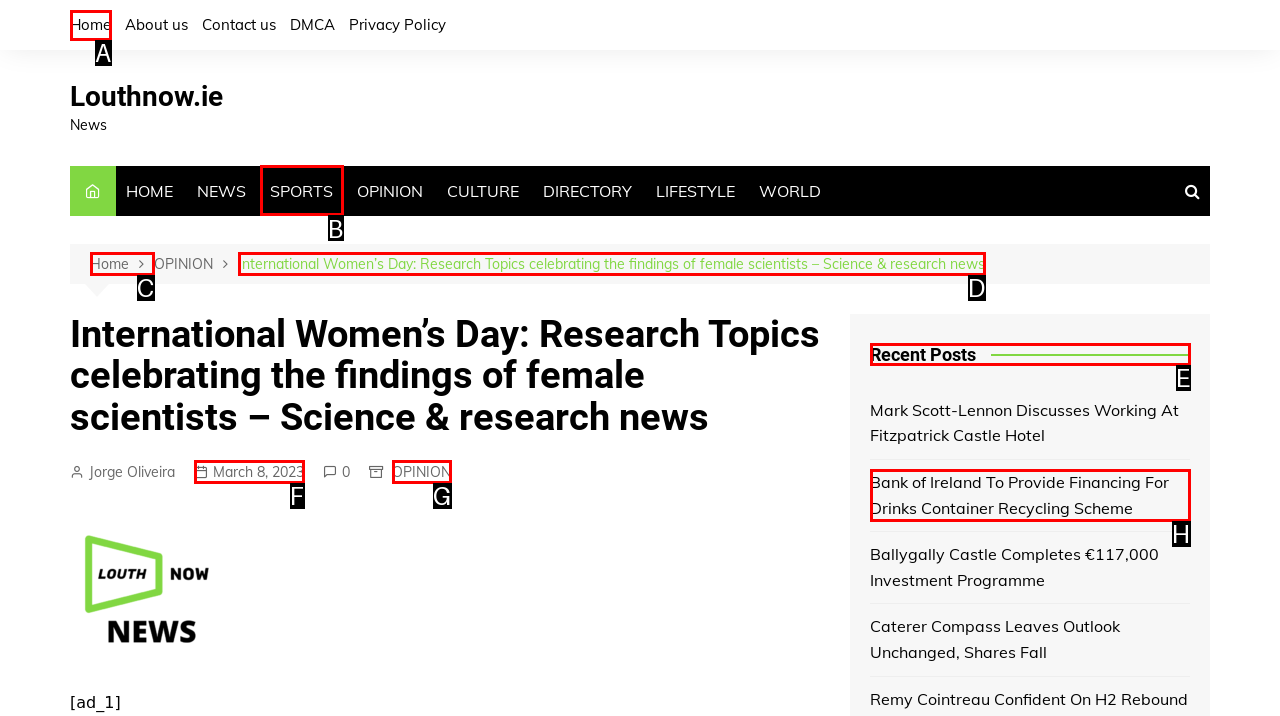Identify the correct option to click in order to complete this task: Check recent posts
Answer with the letter of the chosen option directly.

E